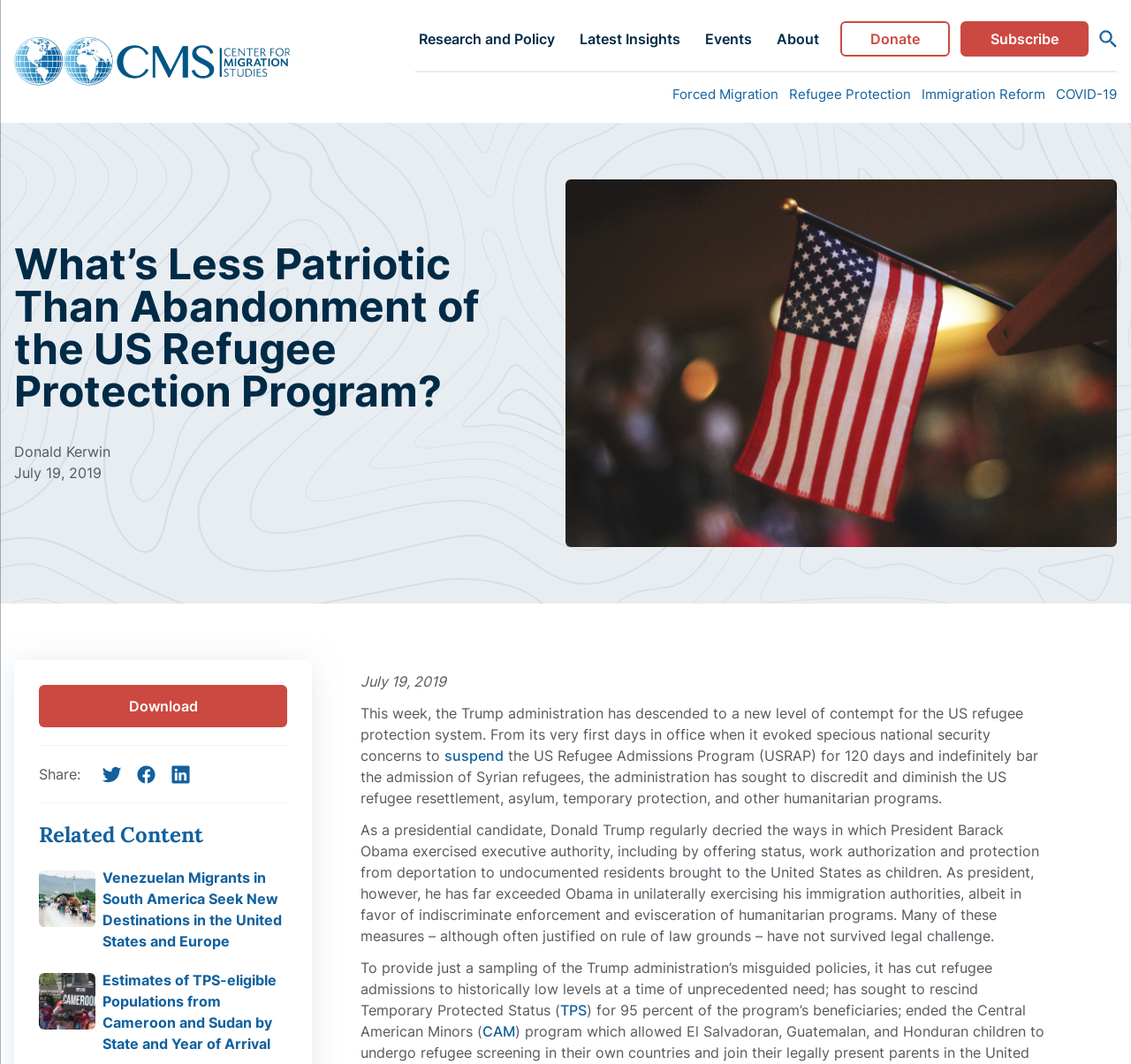Convey a detailed summary of the webpage, mentioning all key elements.

The webpage appears to be an article from the Center for Migration Studies of New York (CMS). At the top, there is a logo on the left and a navigation menu on the right, featuring links to "Research and Policy", "Latest Insights", "Events", "About", "Donate", and "Subscribe". 

Below the navigation menu, there are four links to specific topics: "Forced Migration", "Refugee Protection", "Immigration Reform", and "COVID-19". 

The main article begins with a heading "What’s Less Patriotic Than Abandonment of the US Refugee Protection Program?" followed by the author's name, "Donald Kerwin", and the date "July 19, 2019". 

To the right of the article title, there is a large image that takes up most of the width of the page. 

The article itself discusses the Trump administration's policies towards refugees, criticizing their actions as a "new level of contempt for the US refugee protection system". The text is divided into several paragraphs, with links to related content and images scattered throughout. 

On the right side of the article, there is a section titled "Related Content" with links to other articles, including "Venezuelan Migrants in South America Seek New Destinations in the United States and Europe" and "Estimates of TPS-eligible Populations from Cameroon and Sudan by State and Year of Arrival". 

At the bottom of the page, there are social media sharing links and a "Download" button.